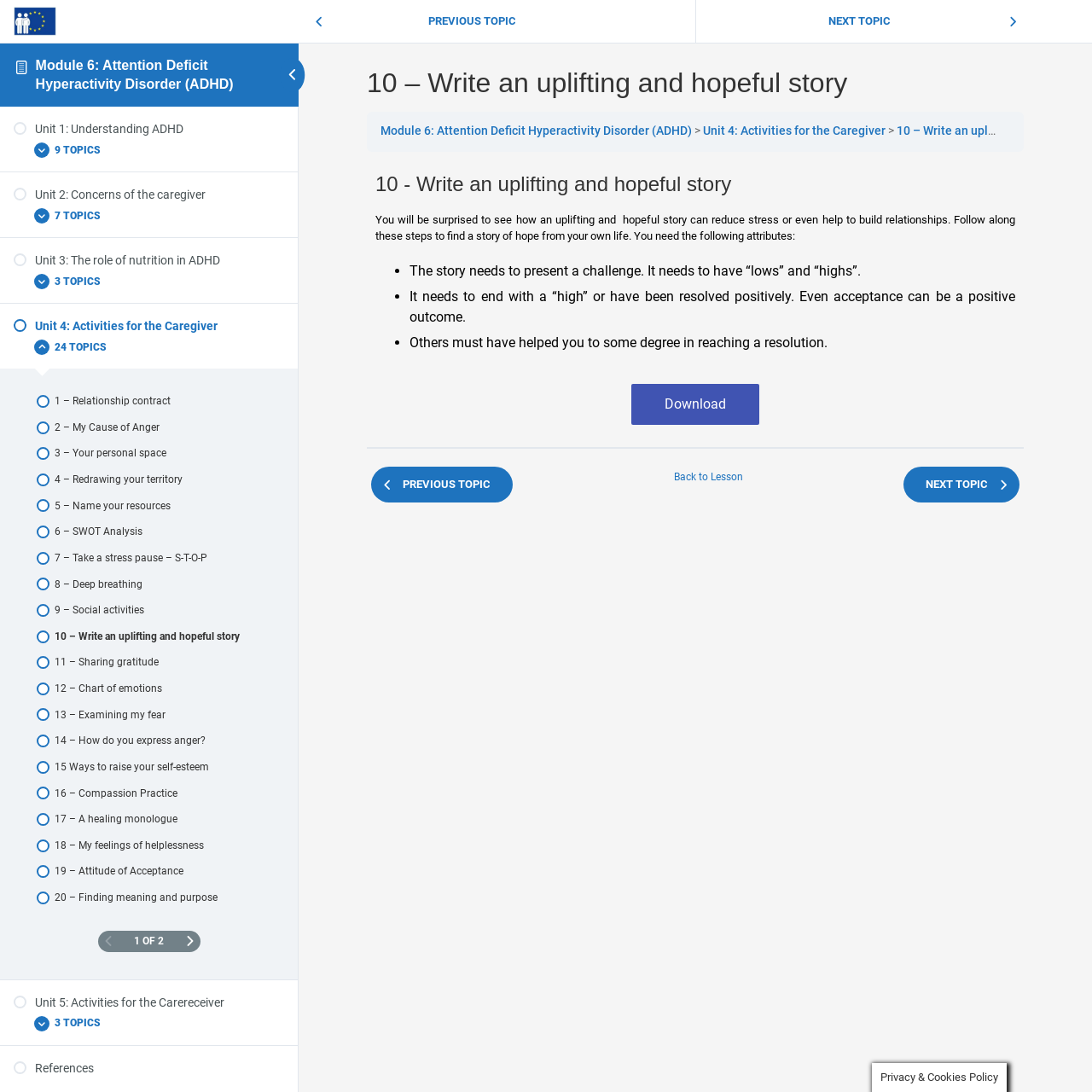Identify the bounding box coordinates of the section to be clicked to complete the task described by the following instruction: "Search for something". The coordinates should be four float numbers between 0 and 1, formatted as [left, top, right, bottom].

None